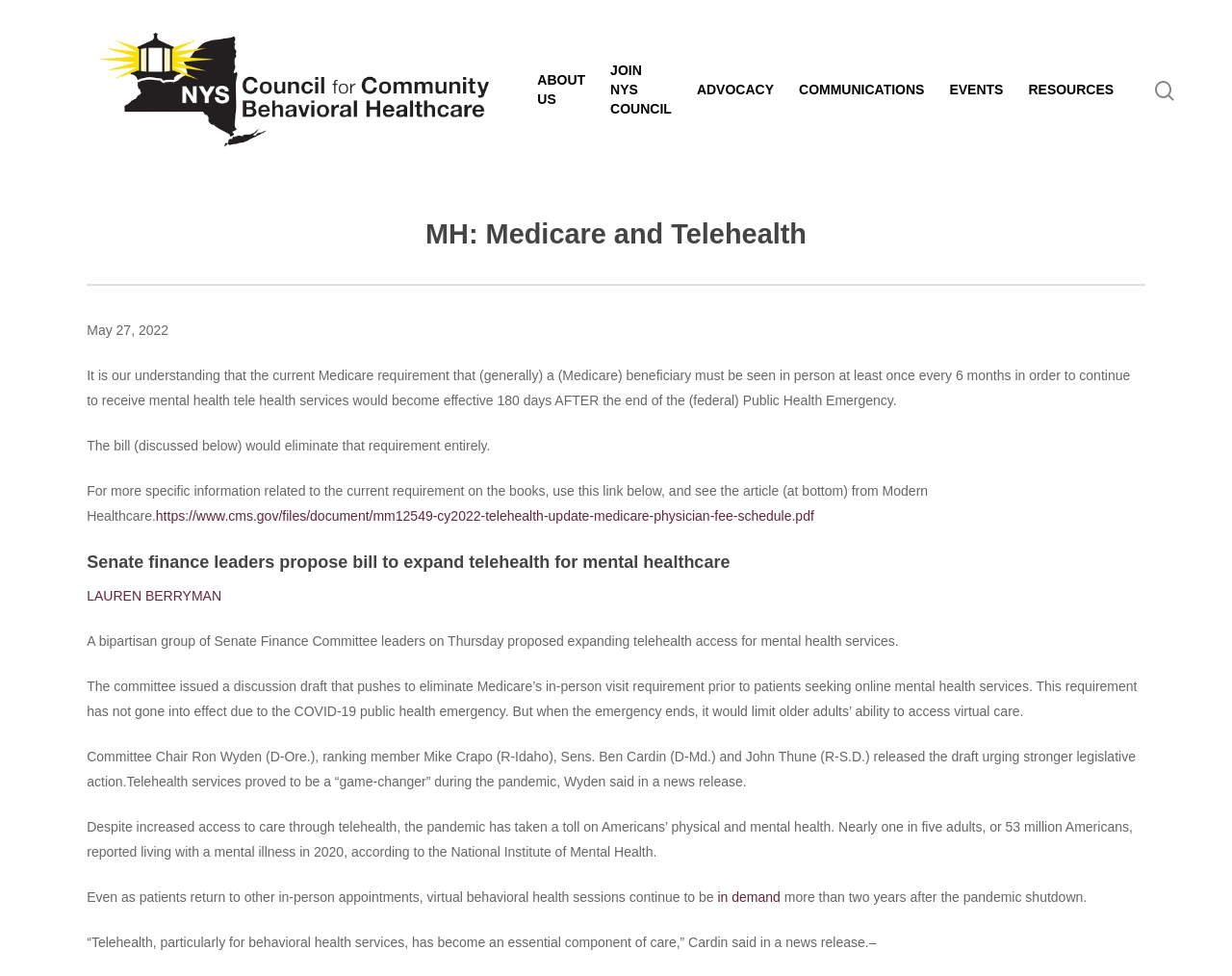Please find the bounding box coordinates for the clickable element needed to perform this instruction: "Check the article from Modern Healthcare".

[0.126, 0.52, 0.661, 0.536]